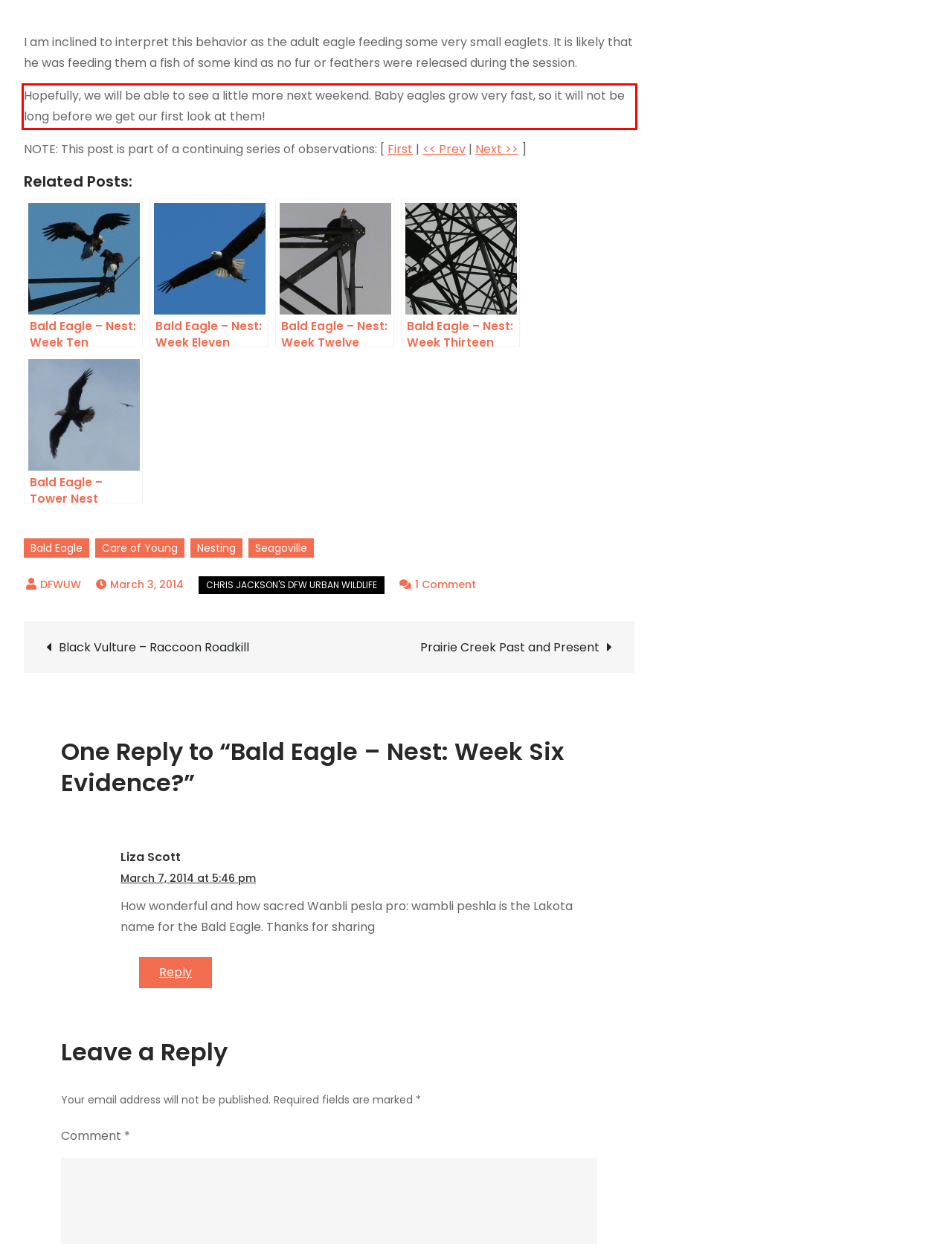Given a webpage screenshot, identify the text inside the red bounding box using OCR and extract it.

Hopefully, we will be able to see a little more next weekend. Baby eagles grow very fast, so it will not be long before we get our first look at them!